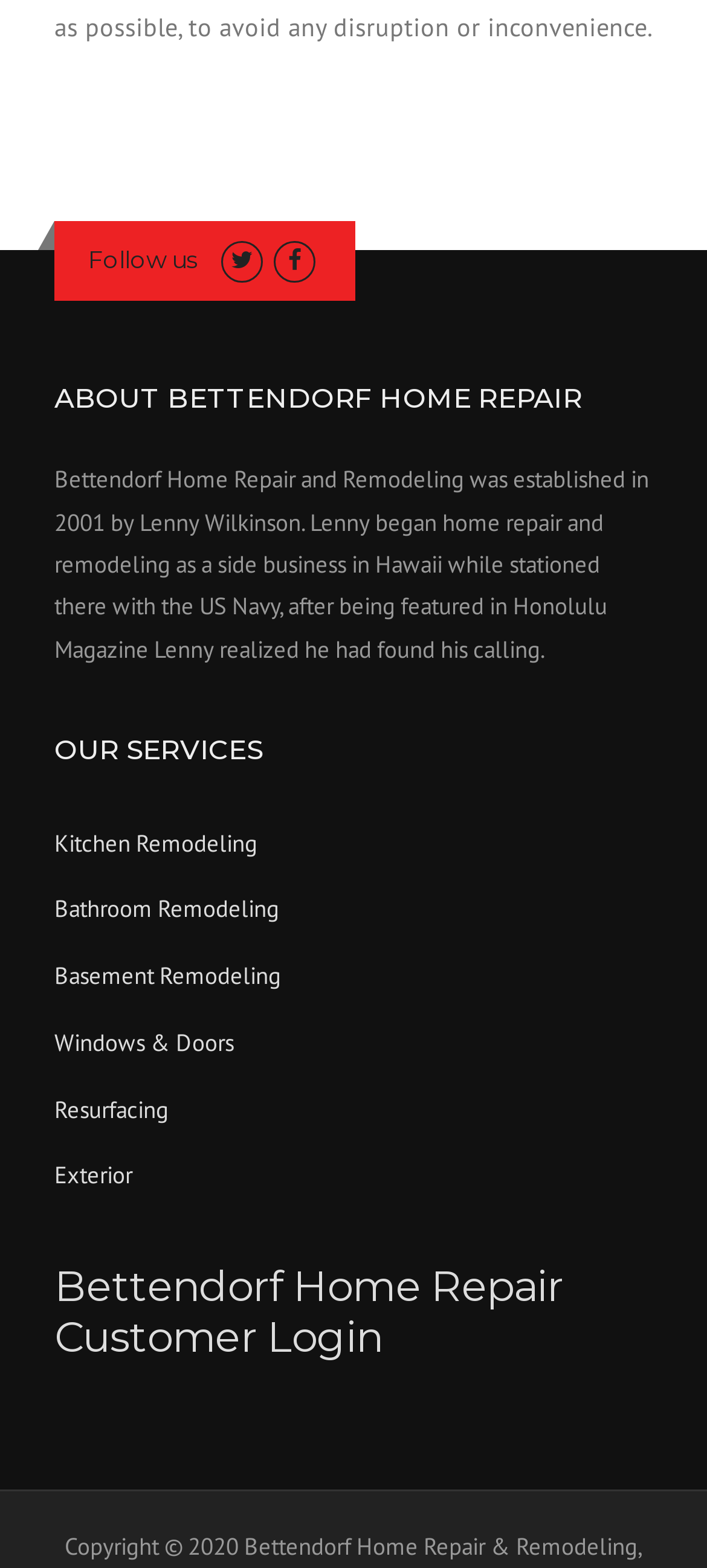What is the purpose of the 'Customer Login' section?
Respond to the question with a well-detailed and thorough answer.

The 'Customer Login' section is a sub-element of the complementary element with bounding box coordinates [0.077, 0.806, 0.923, 0.87]. The purpose of this section is for customers to log in to their accounts, as indicated by the heading 'Bettendorf Home Repair Customer Login'.